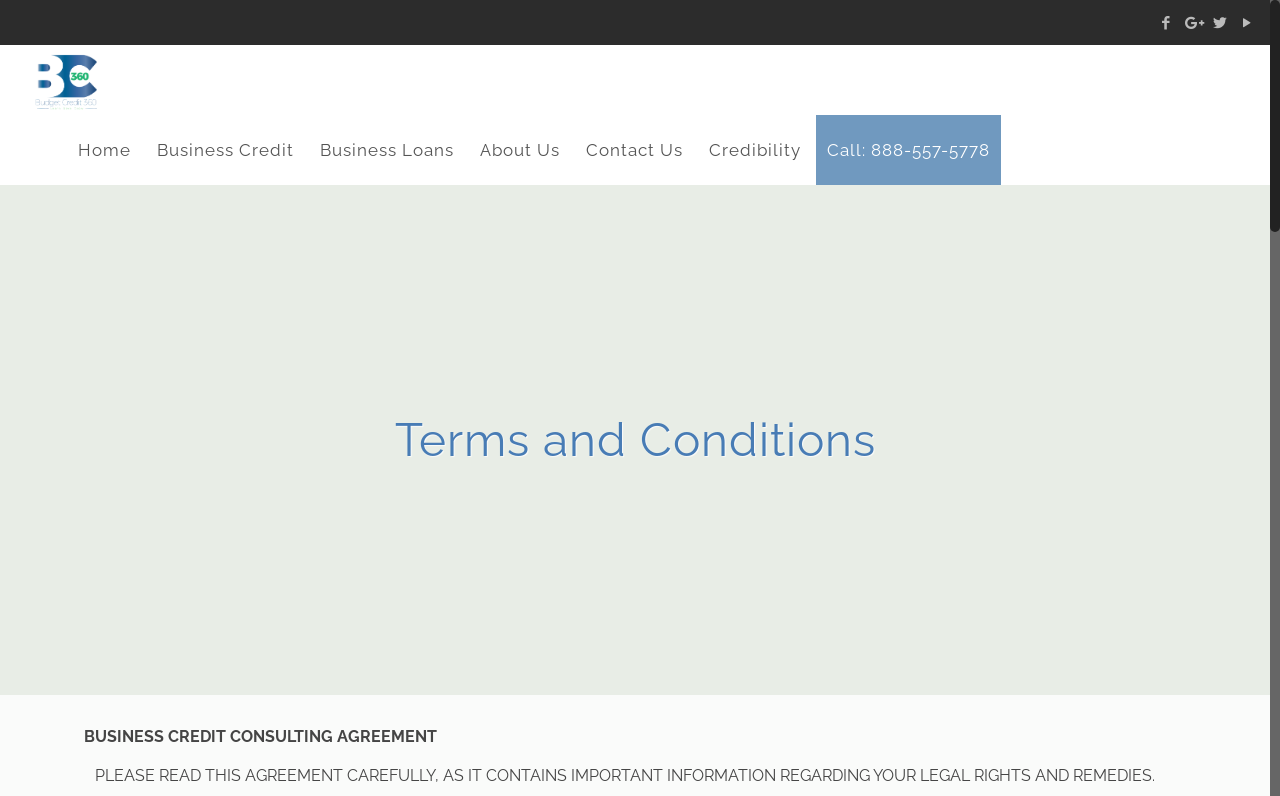Can you specify the bounding box coordinates for the region that should be clicked to fulfill this instruction: "Click the Home link".

[0.052, 0.157, 0.111, 0.22]